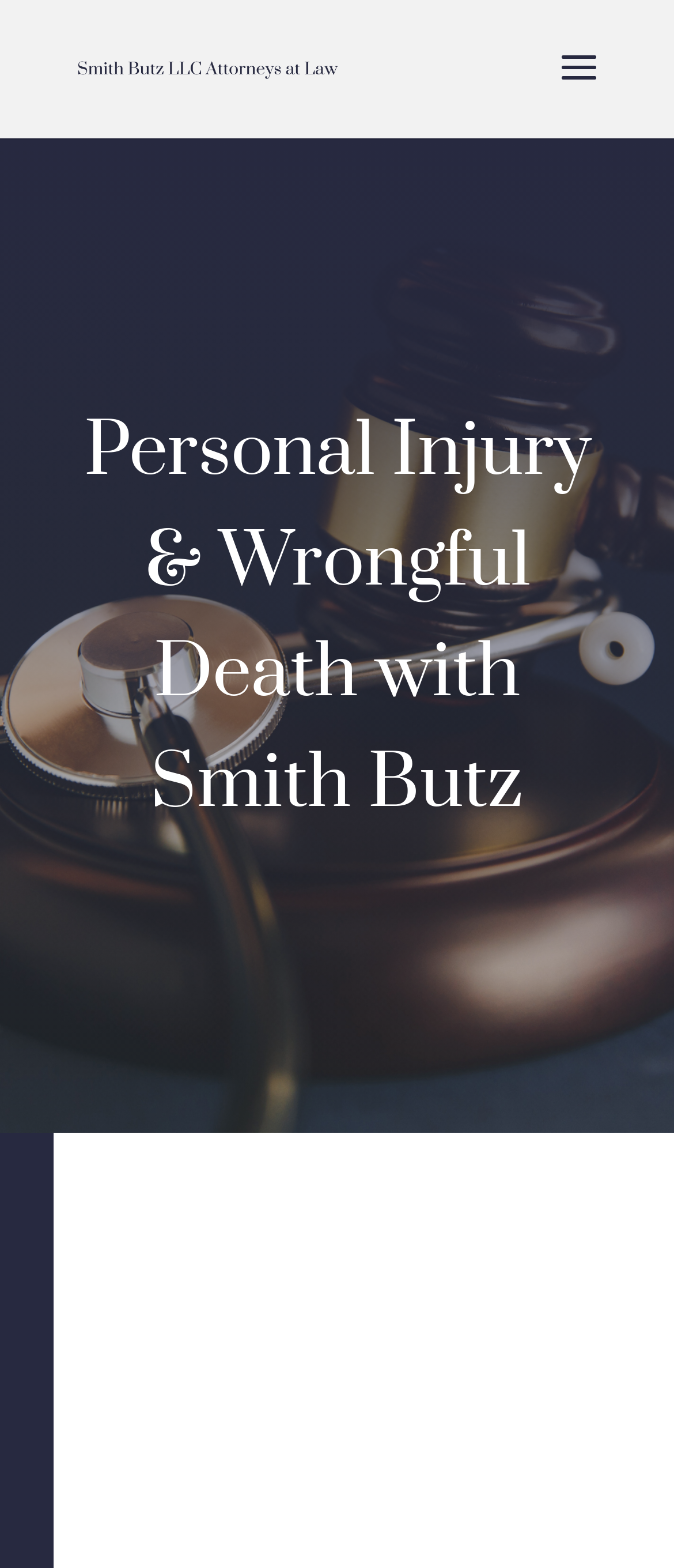For the given element description alt="Smith Butz Law", determine the bounding box coordinates of the UI element. The coordinates should follow the format (top-left x, top-left y, bottom-right x, bottom-right y) and be within the range of 0 to 1.

[0.108, 0.033, 0.508, 0.054]